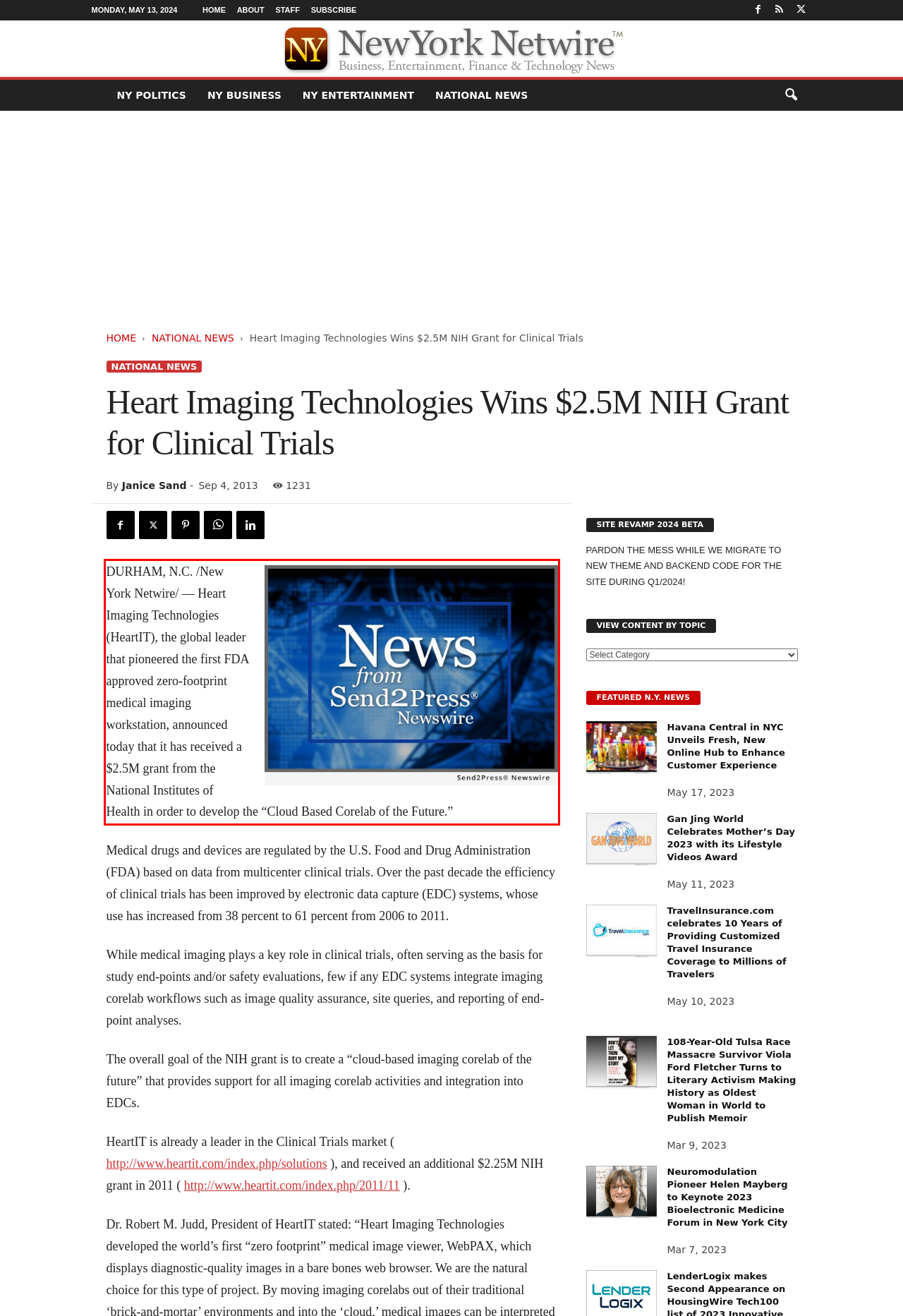Within the provided webpage screenshot, find the red rectangle bounding box and perform OCR to obtain the text content.

DURHAM, N.C. /New York Netwire/ — Heart Imaging Technologies (HeartIT), the global leader that pioneered the first FDA approved zero-footprint medical imaging workstation, announced today that it has received a $2.5M grant from the National Institutes of Health in order to develop the “Cloud Based Corelab of the Future.”